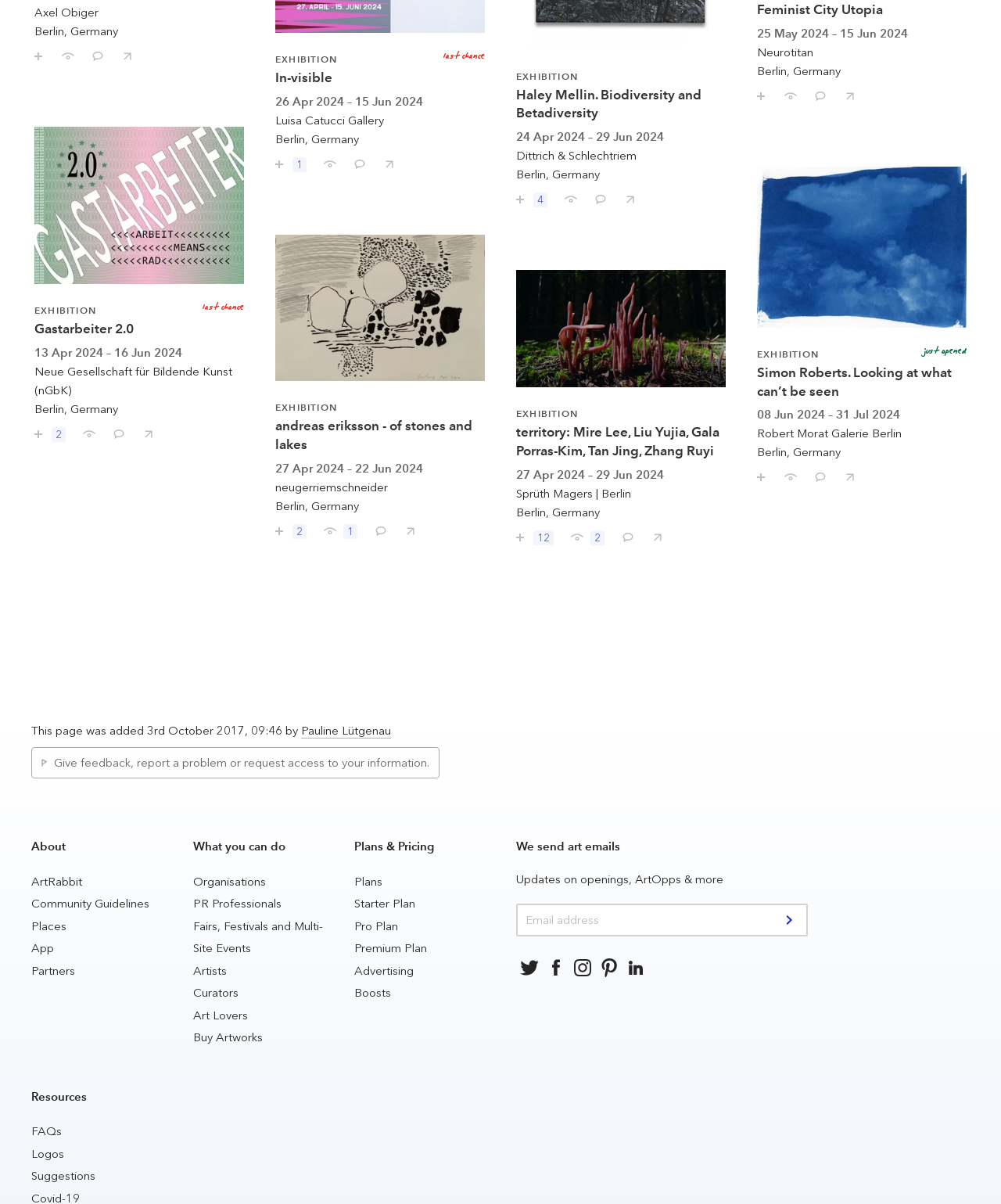Provide the bounding box coordinates of the HTML element described as: "Save / follow 2". The bounding box coordinates should be four float numbers between 0 and 1, i.e., [left, top, right, bottom].

[0.023, 0.348, 0.073, 0.367]